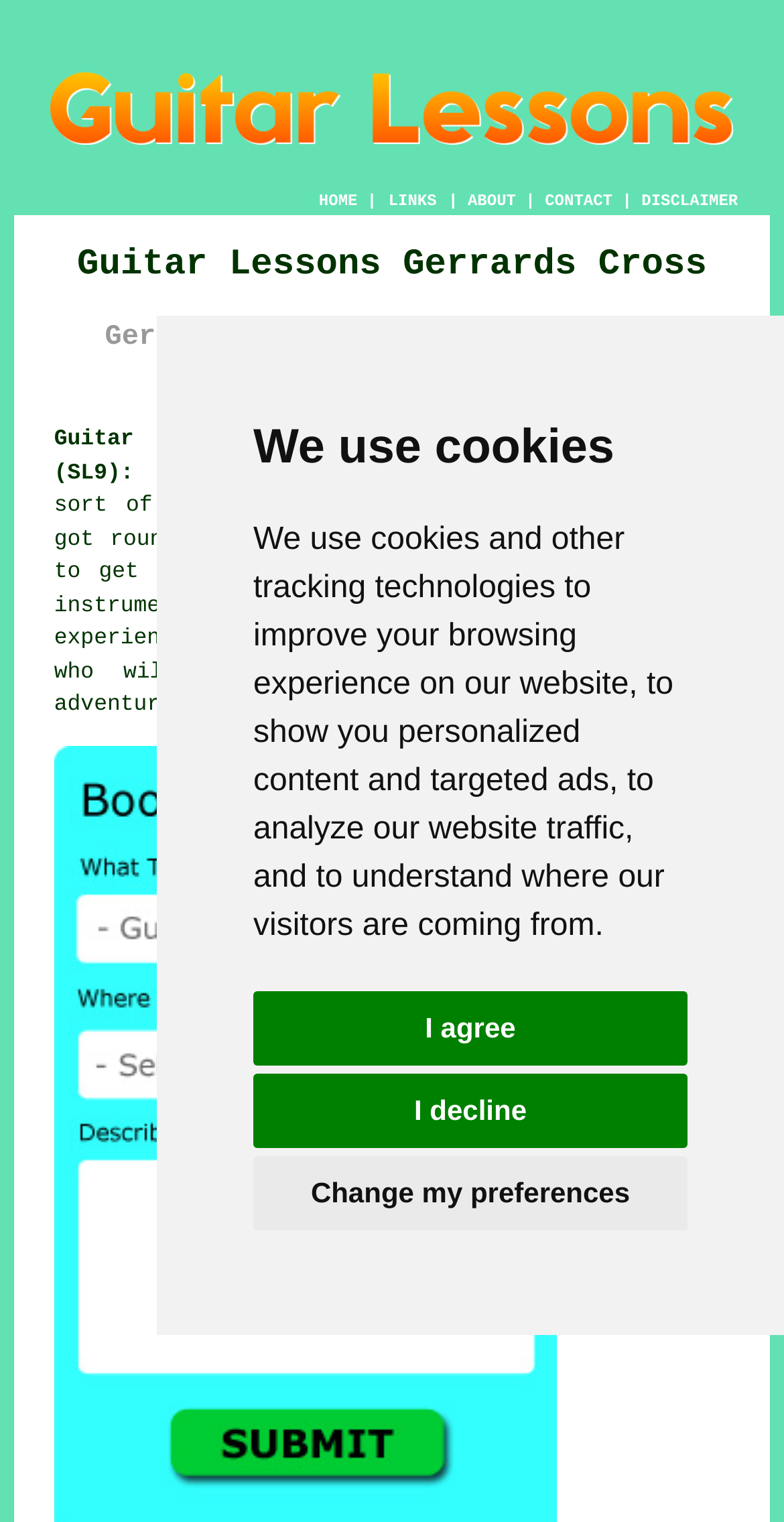Please specify the bounding box coordinates of the region to click in order to perform the following instruction: "Click the DISCLAIMER link".

[0.818, 0.126, 0.941, 0.138]